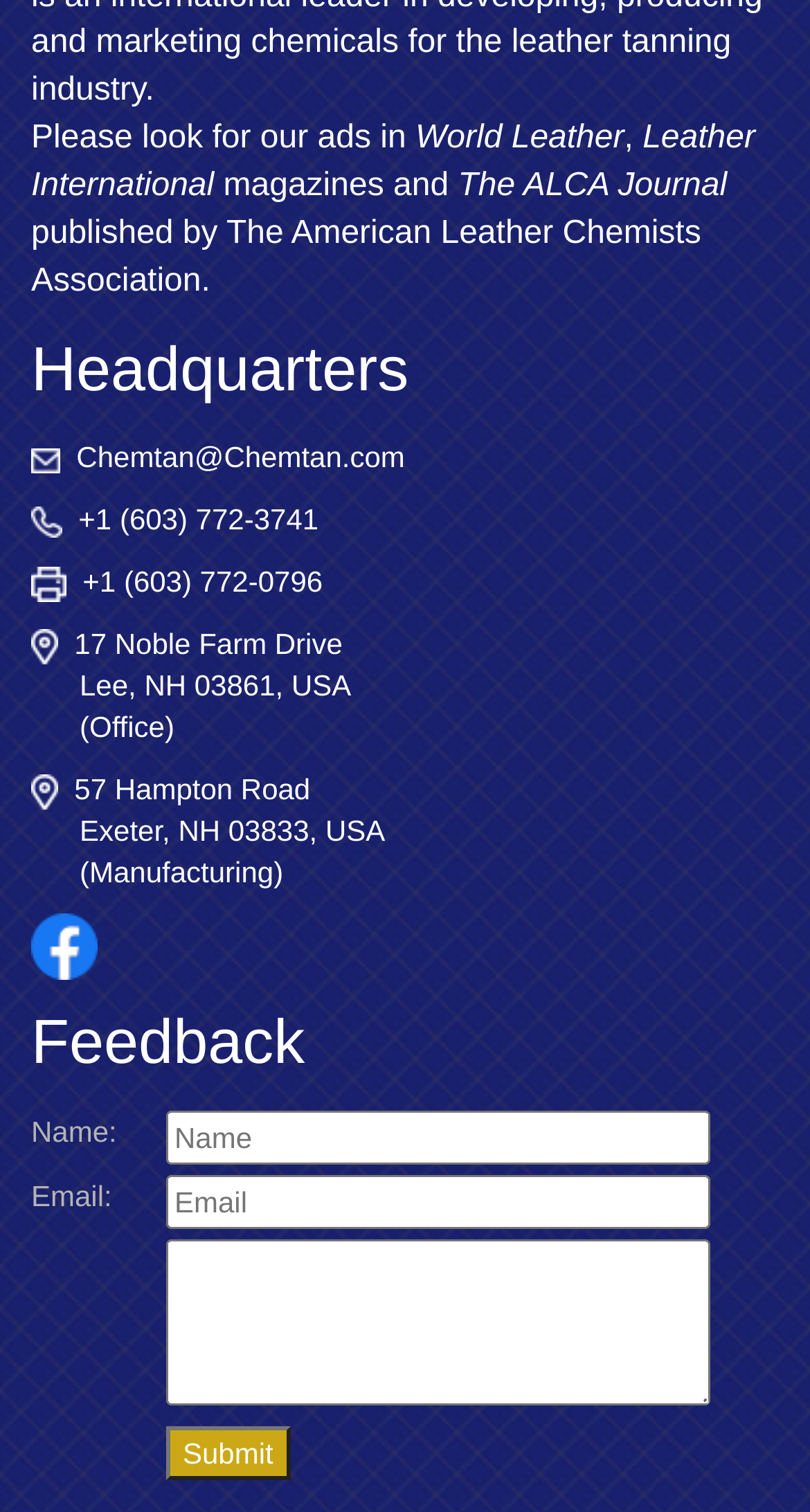What is the address of the headquarters?
Based on the image, respond with a single word or phrase.

17 Noble Farm Drive, Lee, NH 03861, USA